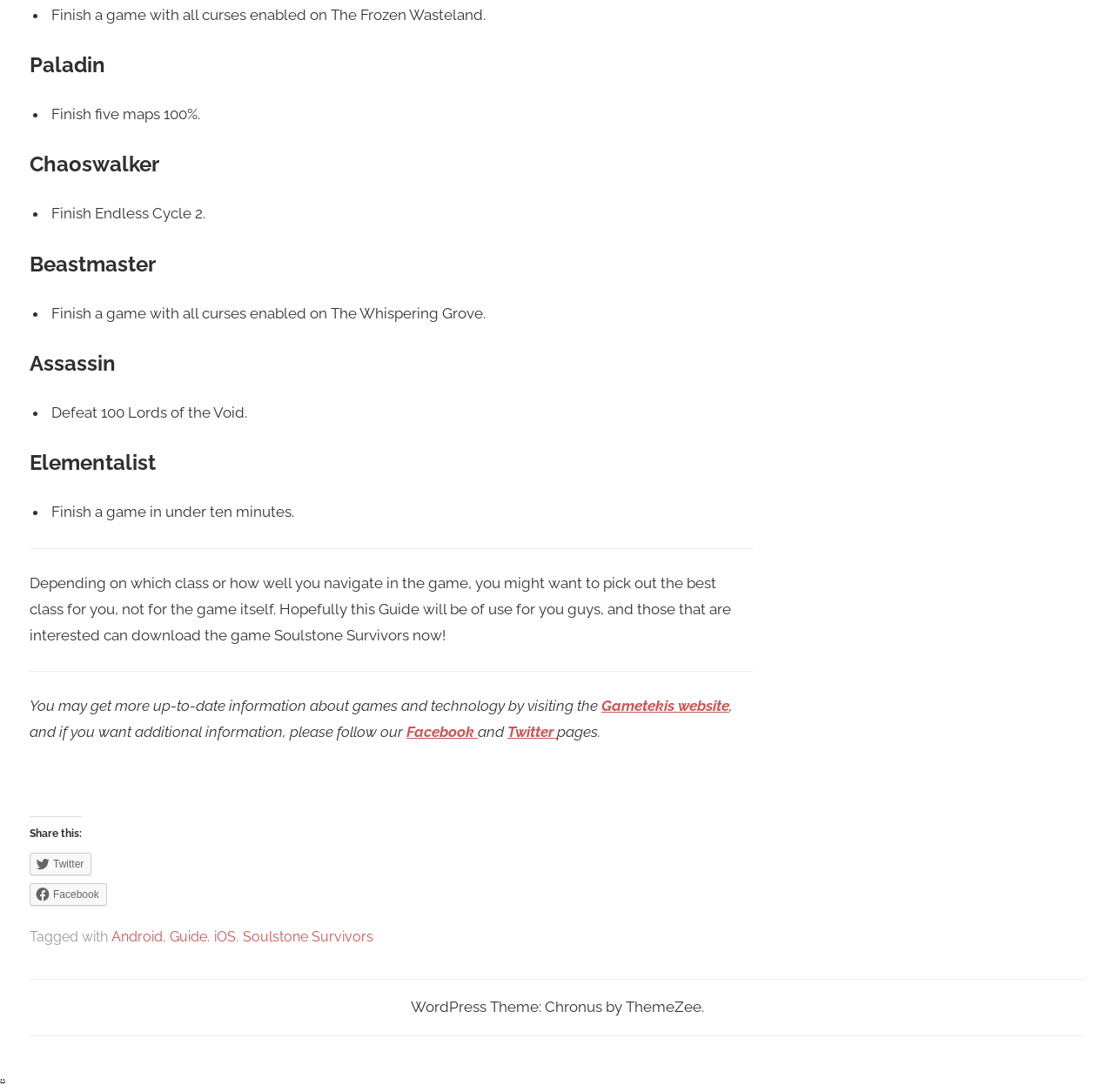Locate the bounding box coordinates of the clickable area to execute the instruction: "Follow the 'Facebook' page". Provide the coordinates as four float numbers between 0 and 1, represented as [left, top, right, bottom].

[0.365, 0.662, 0.429, 0.678]